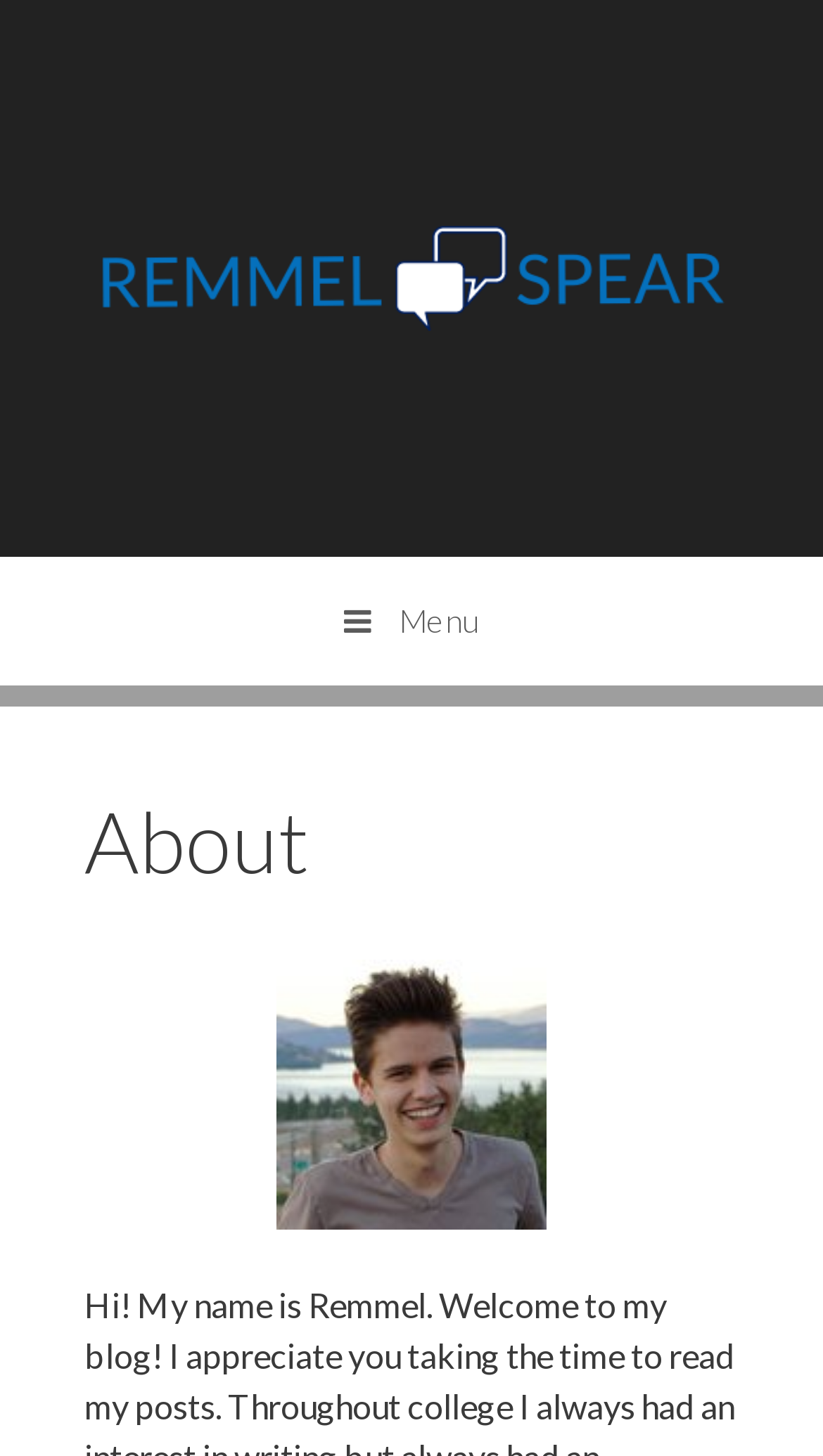Locate the bounding box of the UI element with the following description: "Skip to content".

[0.0, 0.0, 0.267, 0.035]